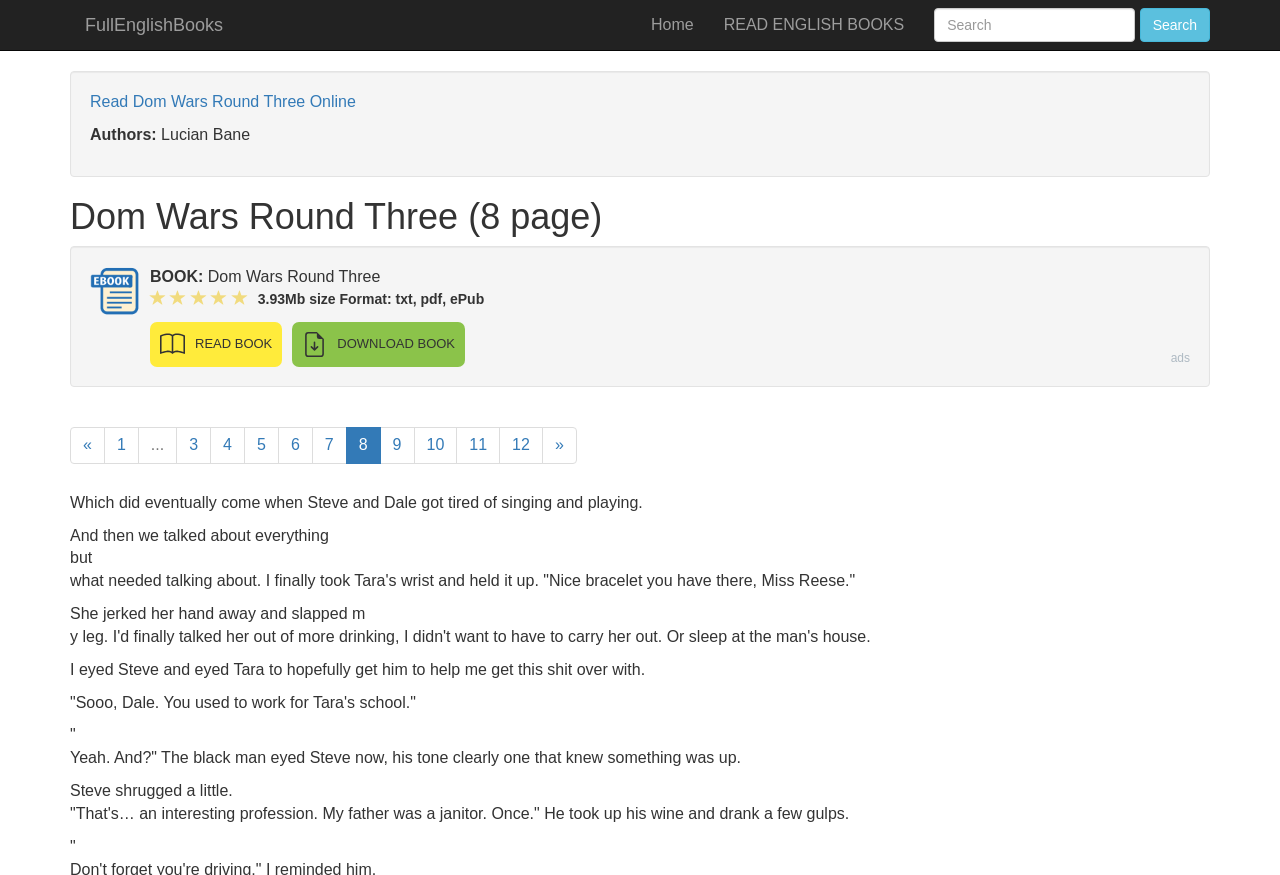Please find the bounding box coordinates (top-left x, top-left y, bottom-right x, bottom-right y) in the screenshot for the UI element described as follows: aria-label="University of Wisconsin Pressbooks"

None